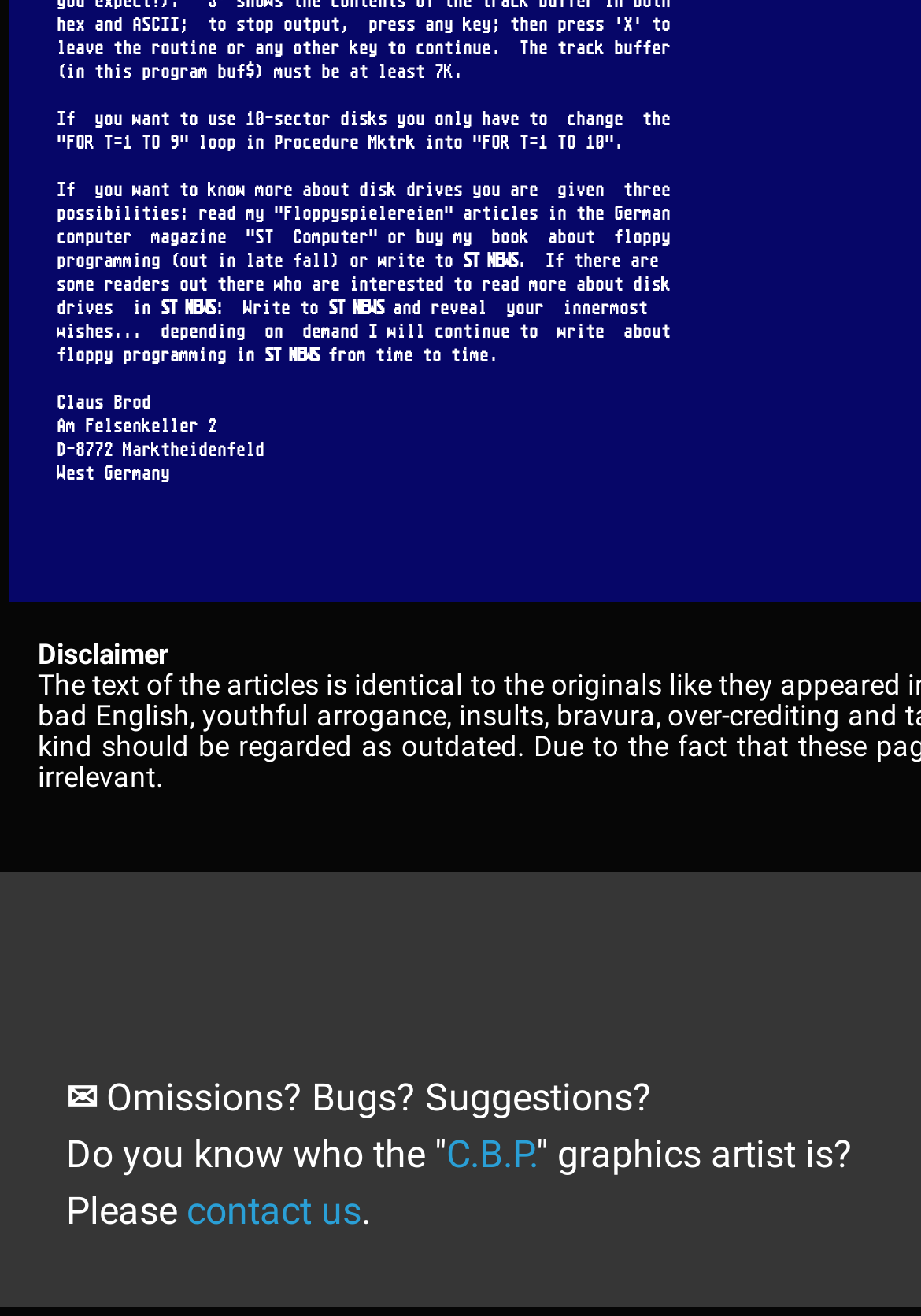Based on the provided description, "C.B.P.", find the bounding box of the corresponding UI element in the screenshot.

[0.485, 0.859, 0.582, 0.893]